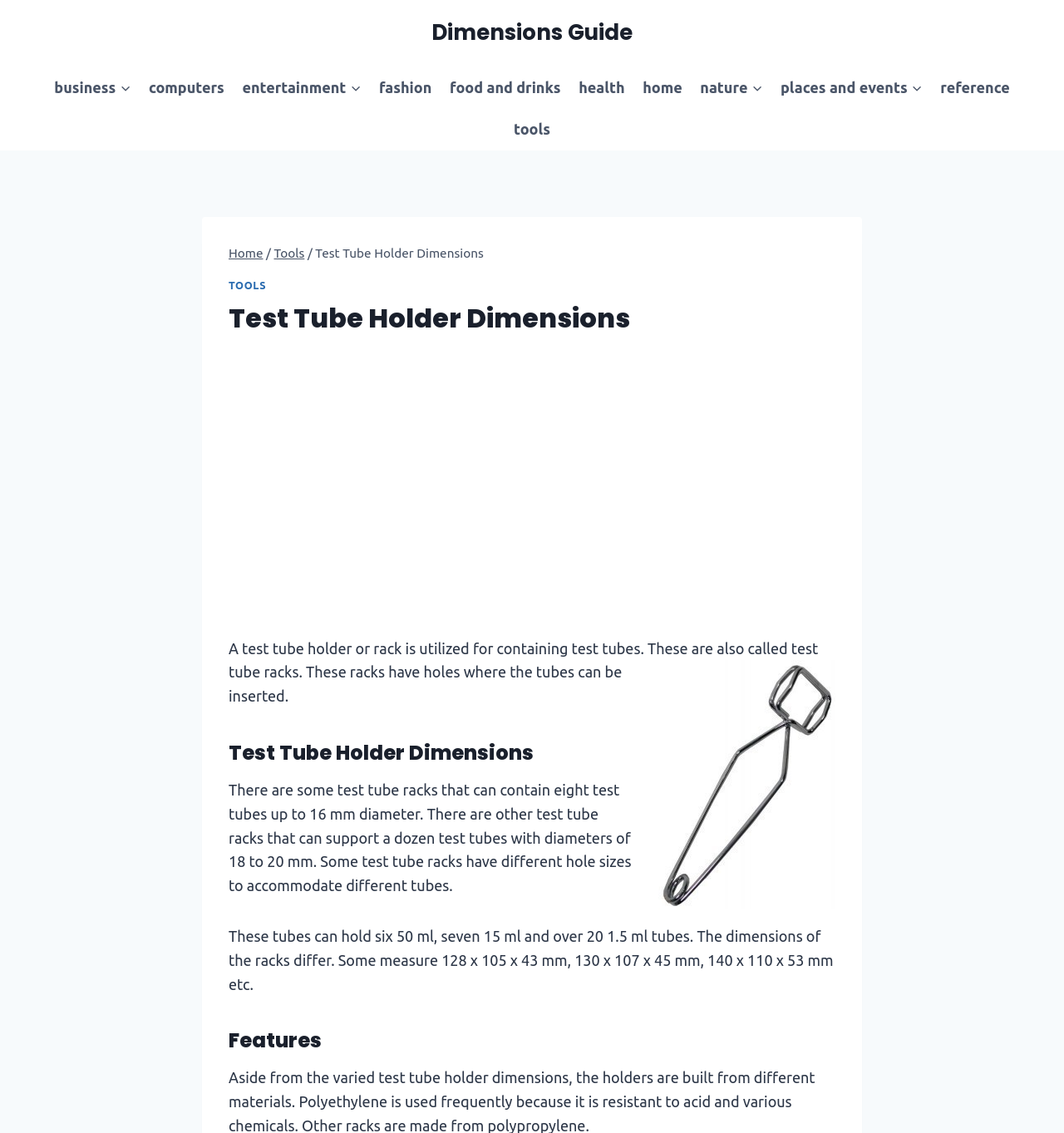What is the purpose of the holes in test tube racks?
Craft a detailed and extensive response to the question.

The webpage mentions that test tube racks have holes where the tubes can be inserted. This information is provided in the introductory paragraph of the webpage.